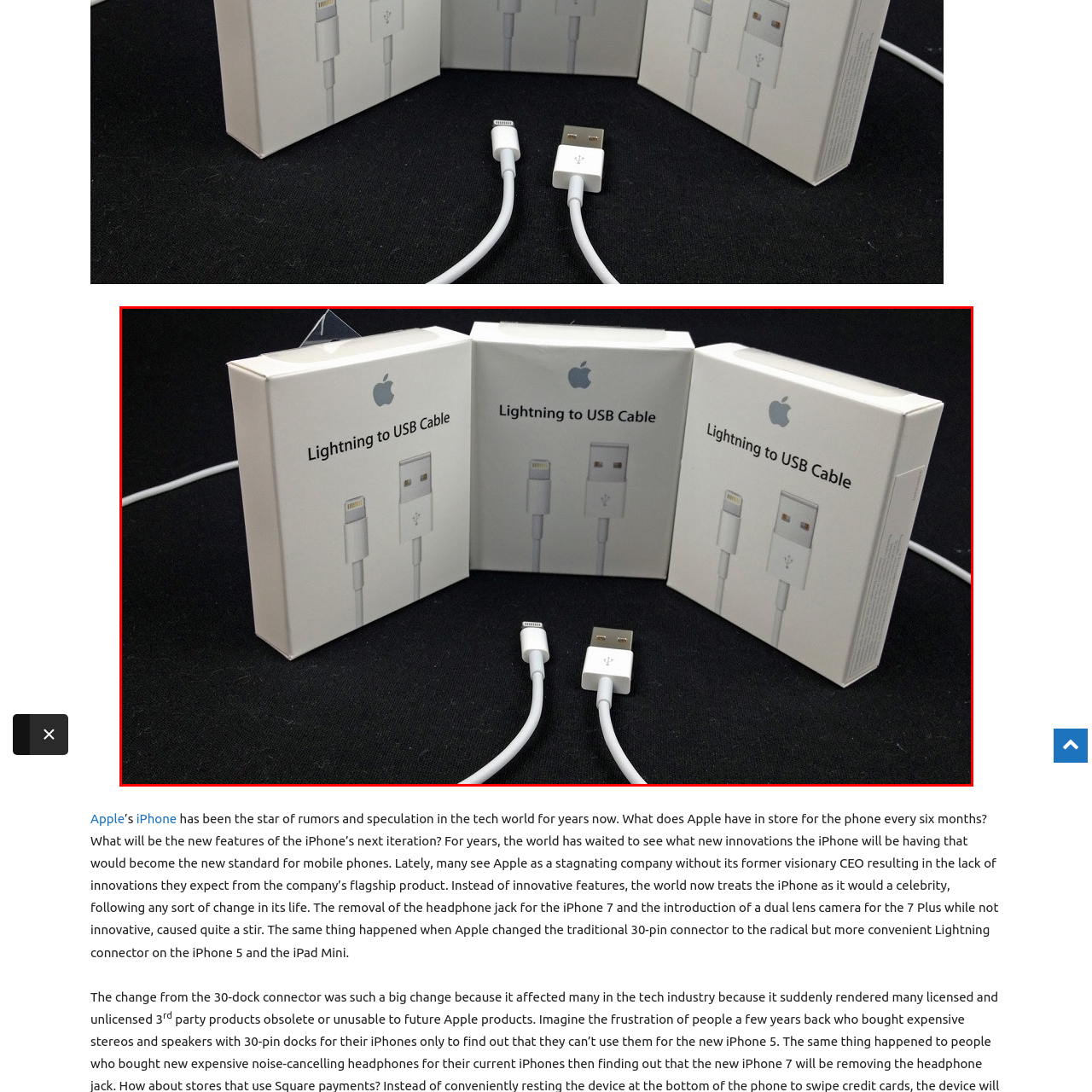Describe in detail the visual elements within the red-lined box.

The image showcases multiple boxes of Apple's Lightning to USB Cable, an essential accessory for connecting Apple devices to USB ports for charging and syncing. The neatly arranged boxes prominently display the product name, "Lightning to USB Cable," along with the signature Apple logo. The cables themselves are partially unboxed, highlighting their sleek design and the distinctive Lightning connector, which was a significant innovation introduced to replace the older 30-pin connector in devices like the iPhone and iPad. This transition marked a notable moment in Apple's product evolution, receiving considerable attention and stirring debate within the tech community as the company consistently aims to set new standards in mobile technology. The backdrop is subtly dark, enhancing the product's modern aesthetic and focus on the packaging.